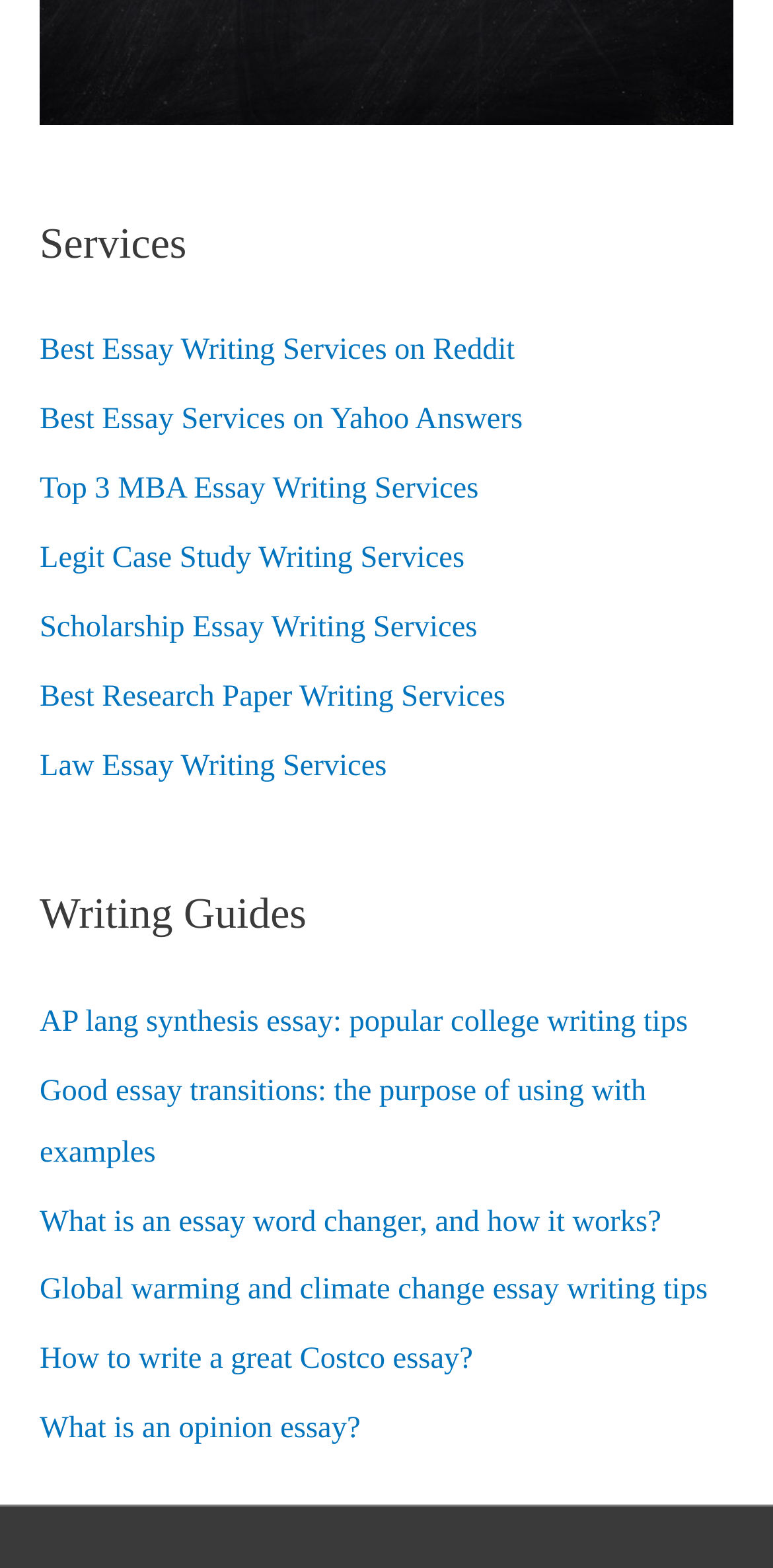Provide the bounding box coordinates for the UI element that is described by this text: "What is an opinion essay?". The coordinates should be in the form of four float numbers between 0 and 1: [left, top, right, bottom].

[0.051, 0.9, 0.466, 0.922]